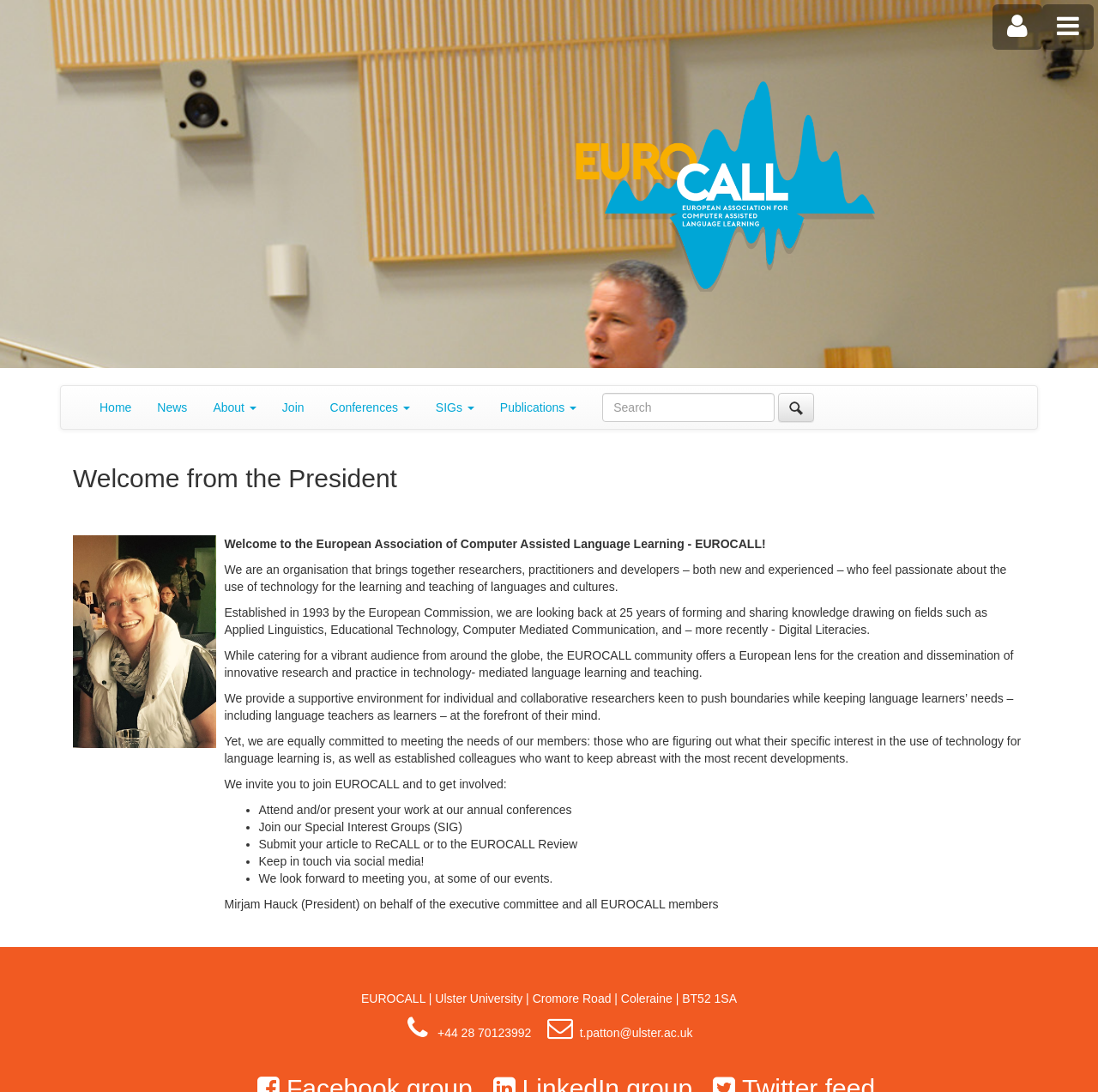Provide a single word or phrase answer to the question: 
What is the purpose of the search box?

To search the website